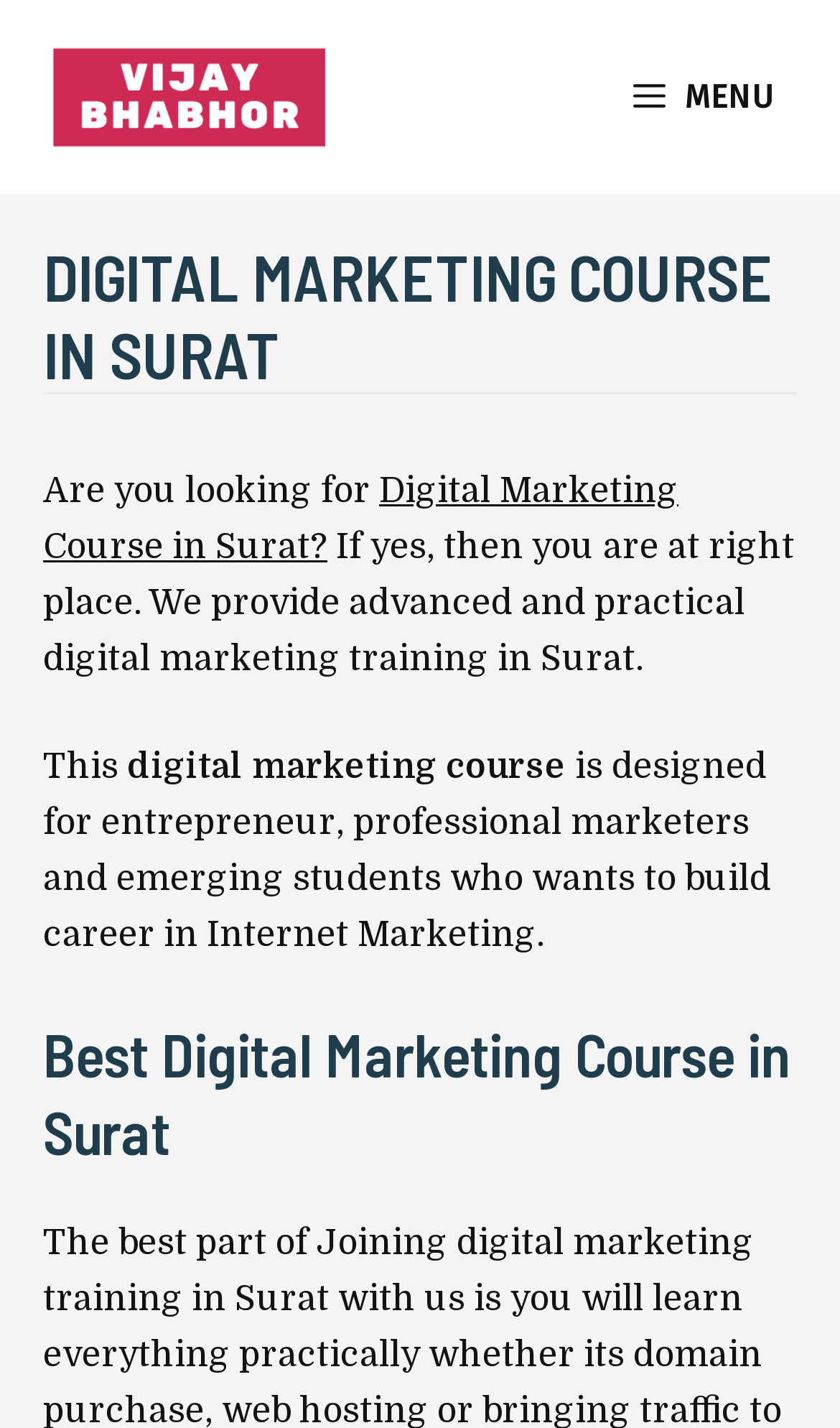Determine the main text heading of the webpage and provide its content.

DIGITAL MARKETING COURSE IN SURAT